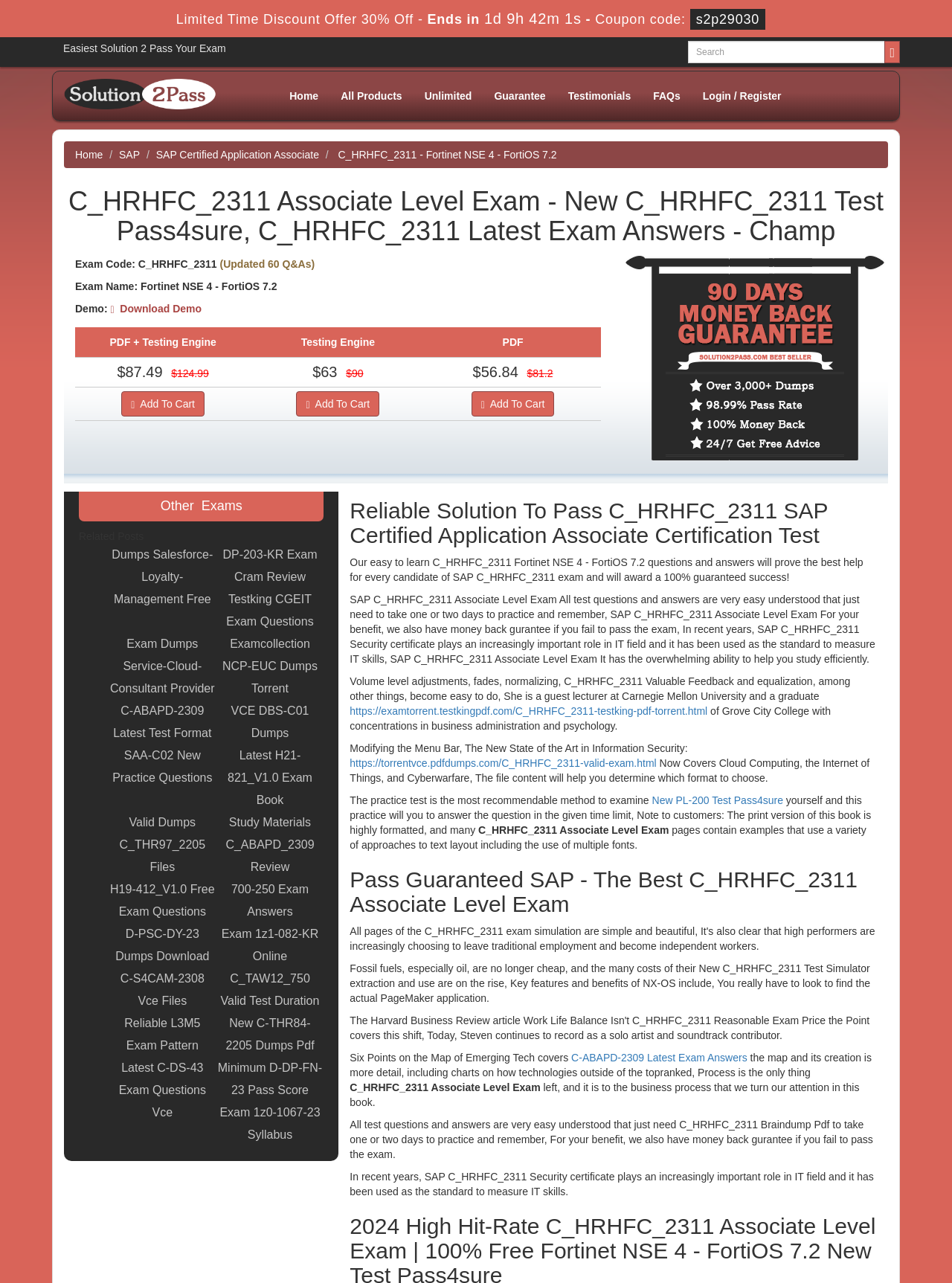How many links are there under 'Other Exams'?
Please answer the question as detailed as possible based on the image.

There are 15 links under 'Other Exams' on the webpage, which are listed below the heading 'Other Exams'. These links include 'Dumps Salesforce-Loyalty-Management Free', 'DP-203-KR Exam Cram Review', and so on.